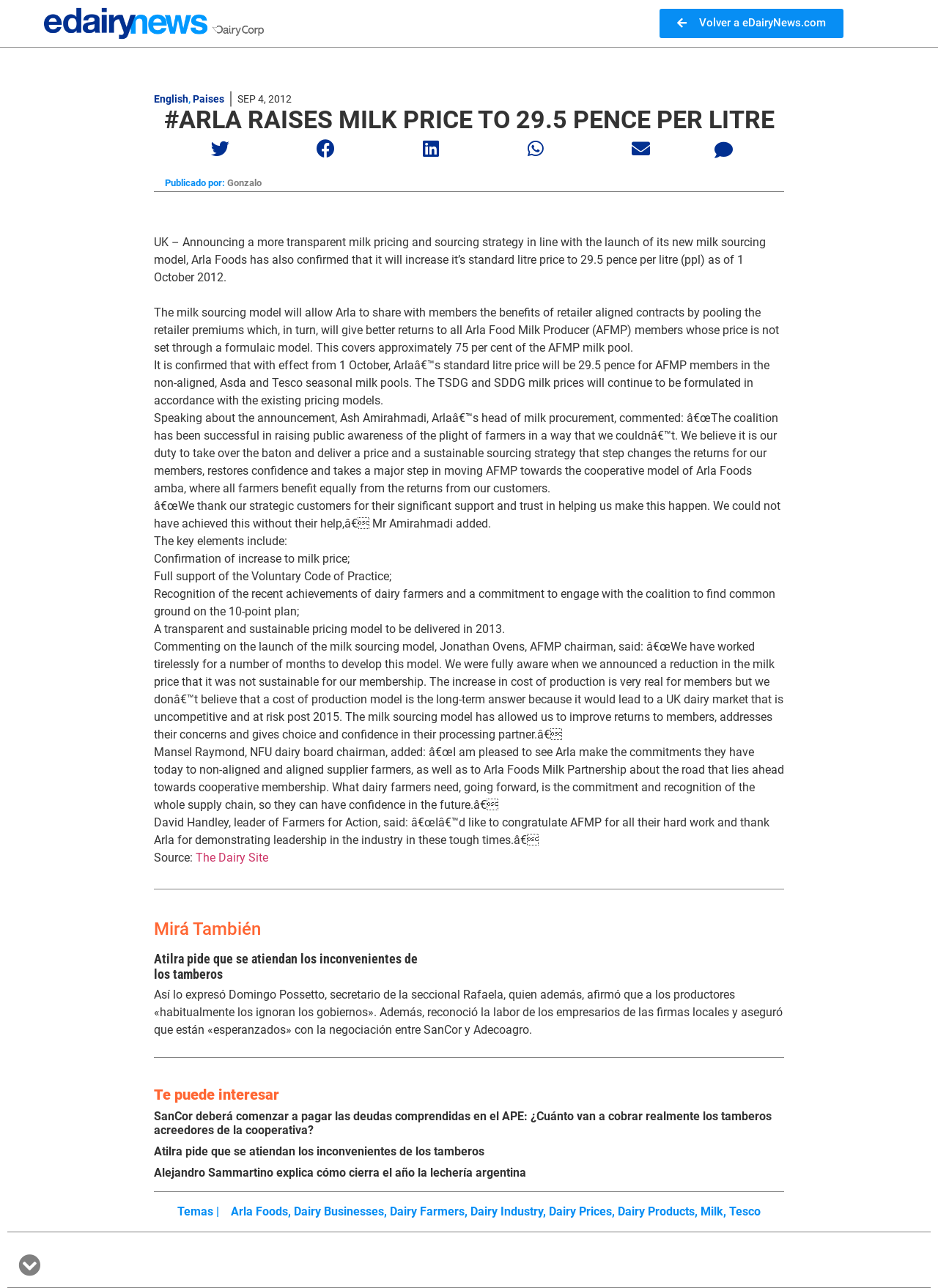What is the new milk price set by Arla Foods?
Please answer using one word or phrase, based on the screenshot.

29.5 pence per litre